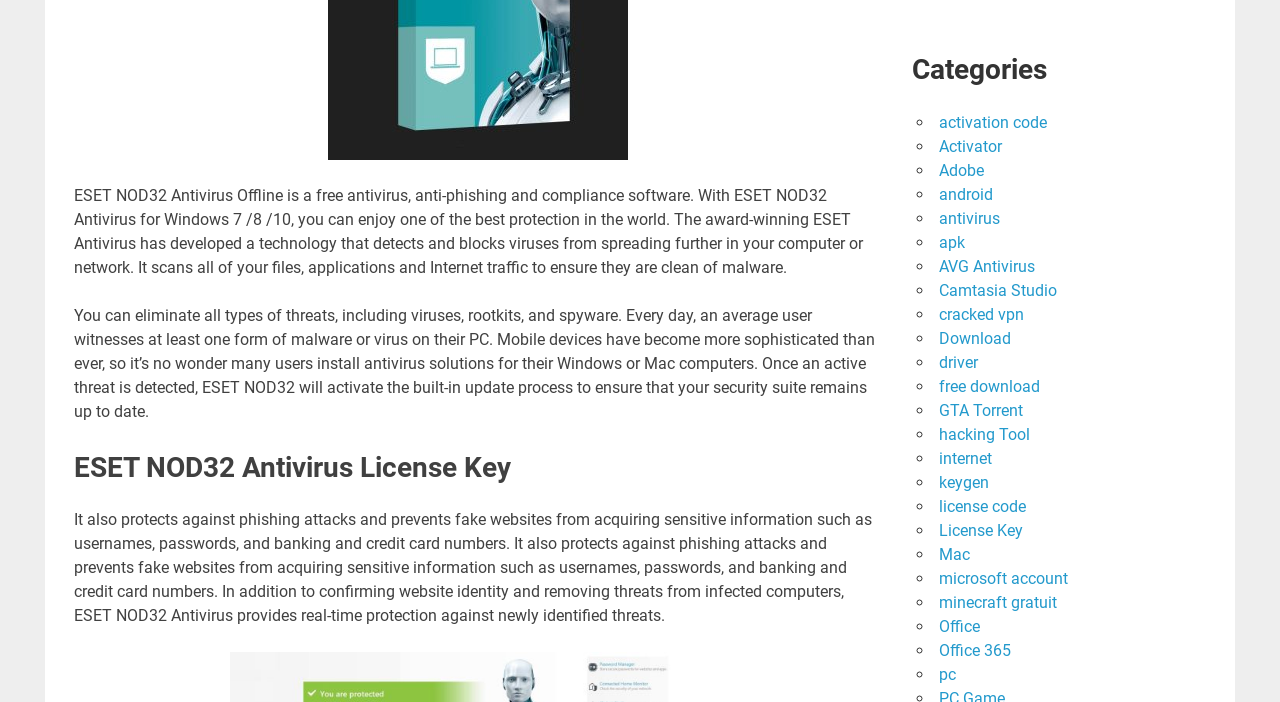What is the purpose of the 'Categories' section?
Please provide a detailed and comprehensive answer to the question.

The 'Categories' section, indicated by the heading element with OCR text 'Categories', appears to be a list of software categories, as evidenced by the links and list markers that follow, such as 'activation code', 'Activator', 'Adobe', and so on.